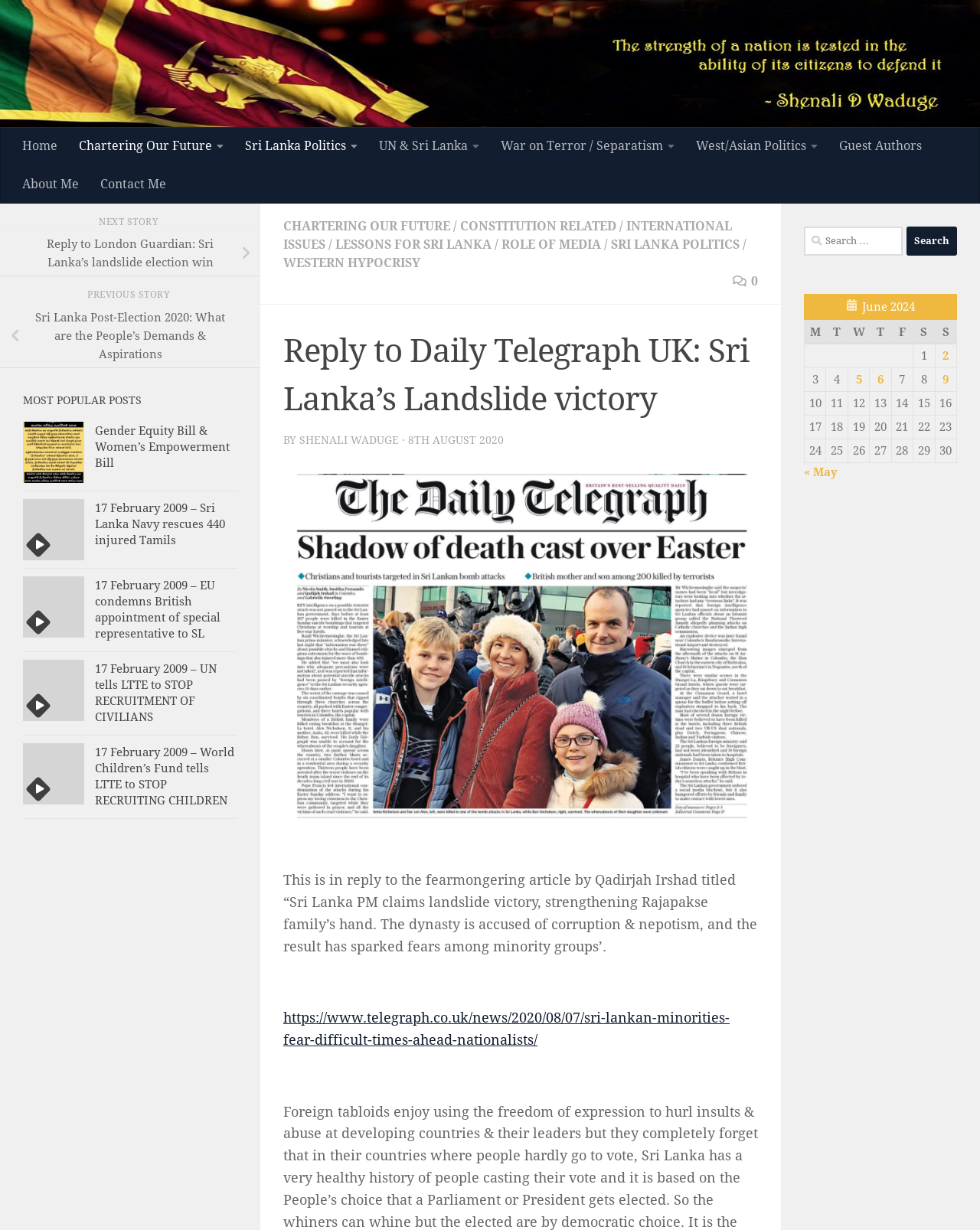Please pinpoint the bounding box coordinates for the region I should click to adhere to this instruction: "View the 'MOST POPULAR POSTS'".

[0.023, 0.318, 0.242, 0.333]